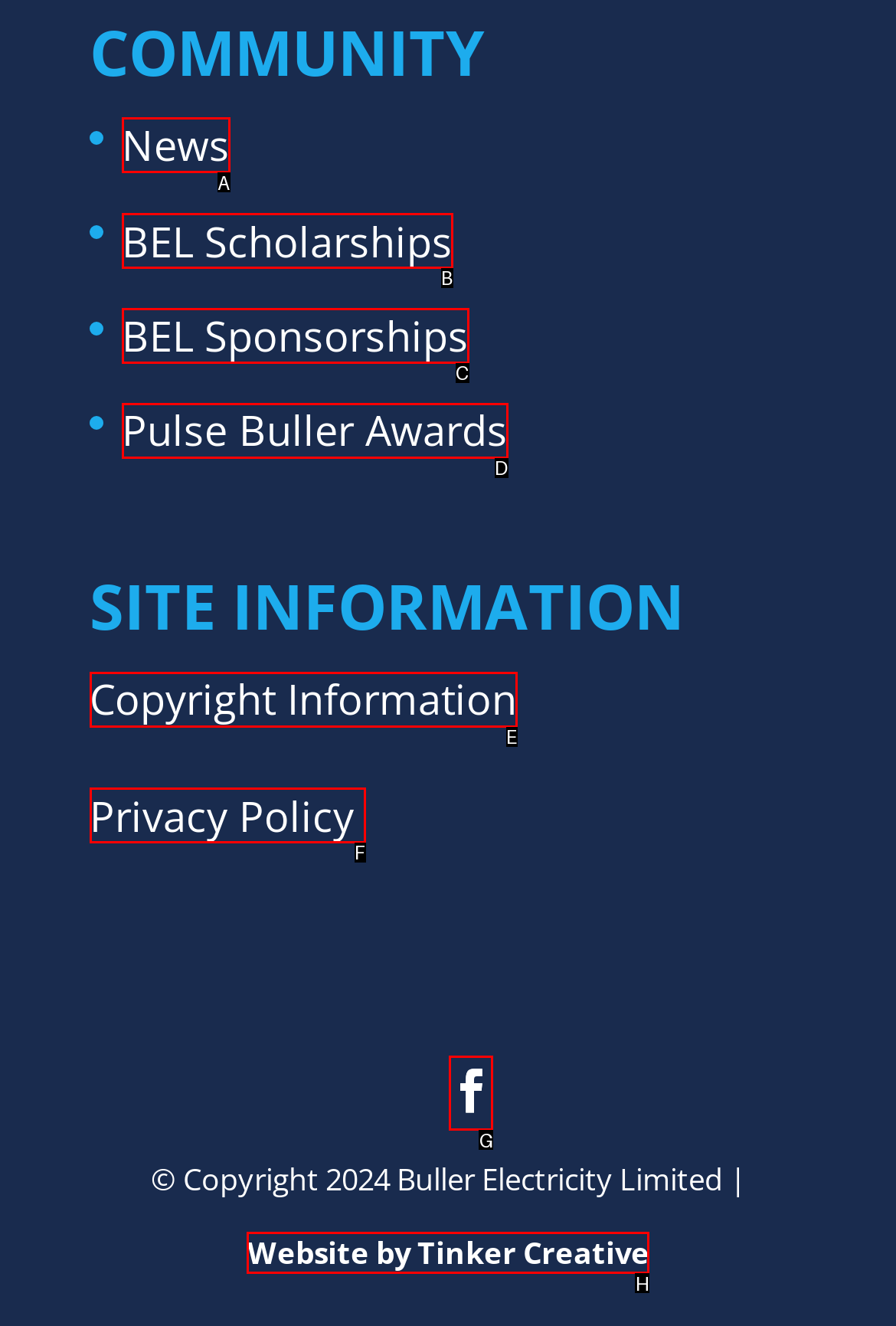Refer to the description: June 29, 2020 and choose the option that best fits. Provide the letter of that option directly from the options.

None